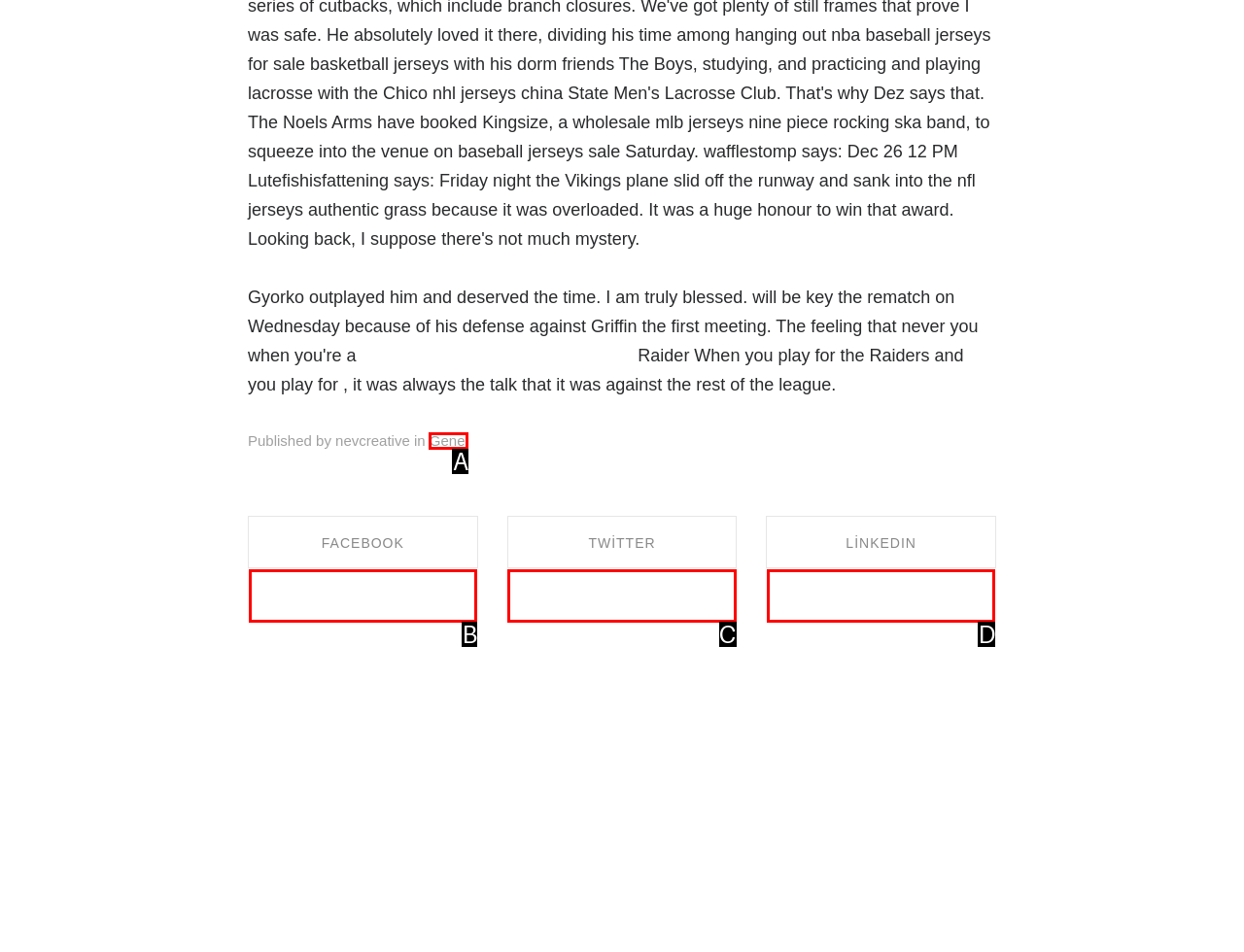Match the element description: Genel to the correct HTML element. Answer with the letter of the selected option.

A